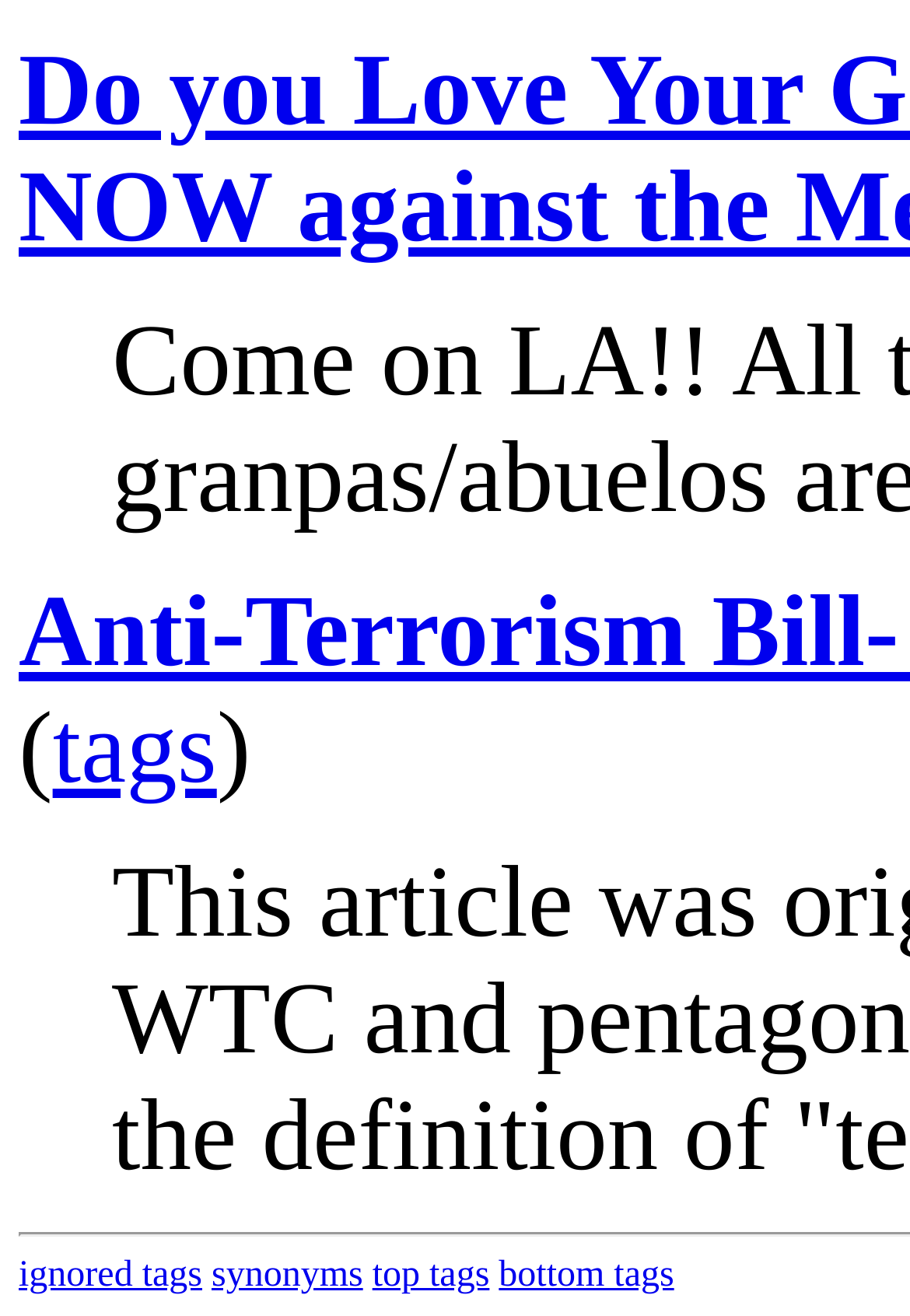Given the element description tags, specify the bounding box coordinates of the corresponding UI element in the format (top-left x, top-left y, bottom-right x, bottom-right y). All values must be between 0 and 1.

[0.058, 0.526, 0.238, 0.611]